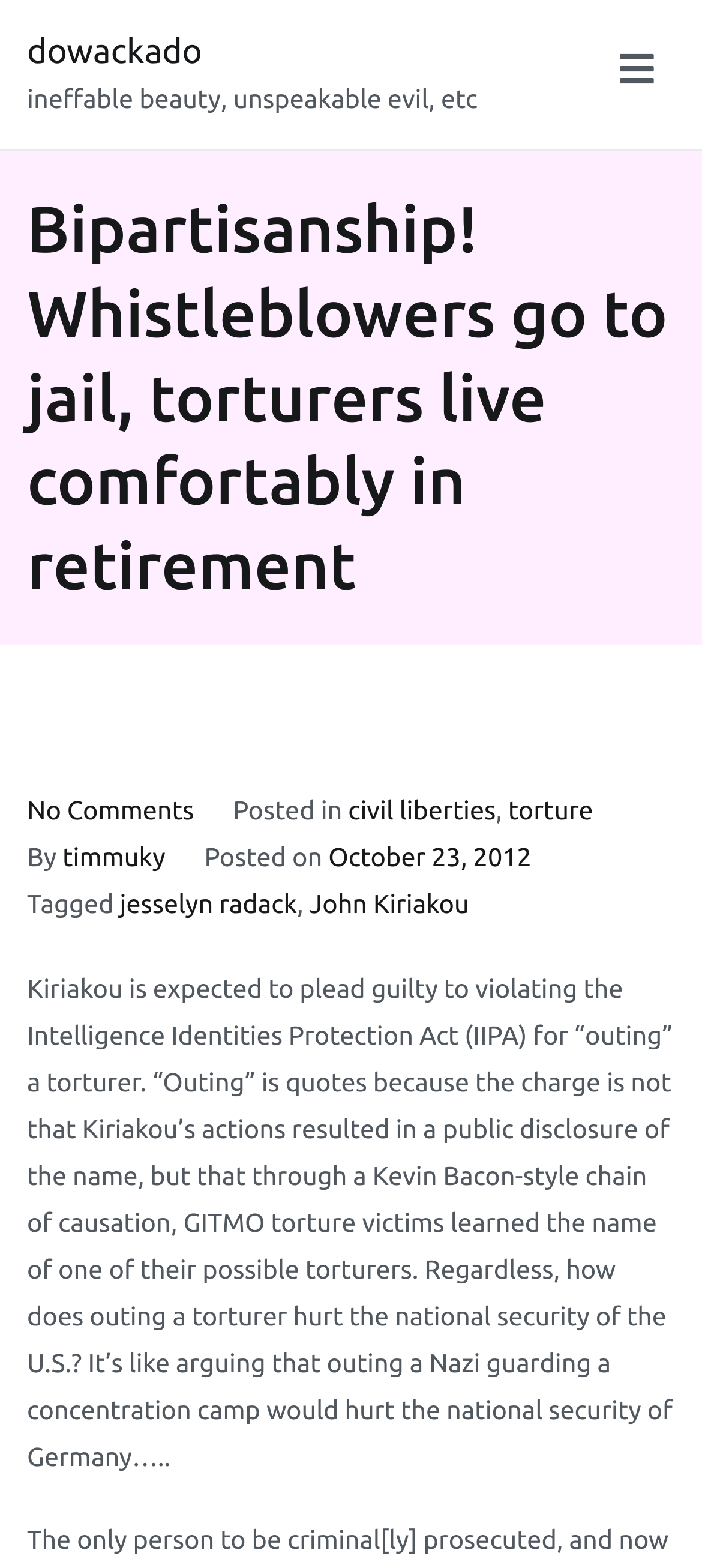What is the name of the author of the post?
Using the image, respond with a single word or phrase.

timmuky